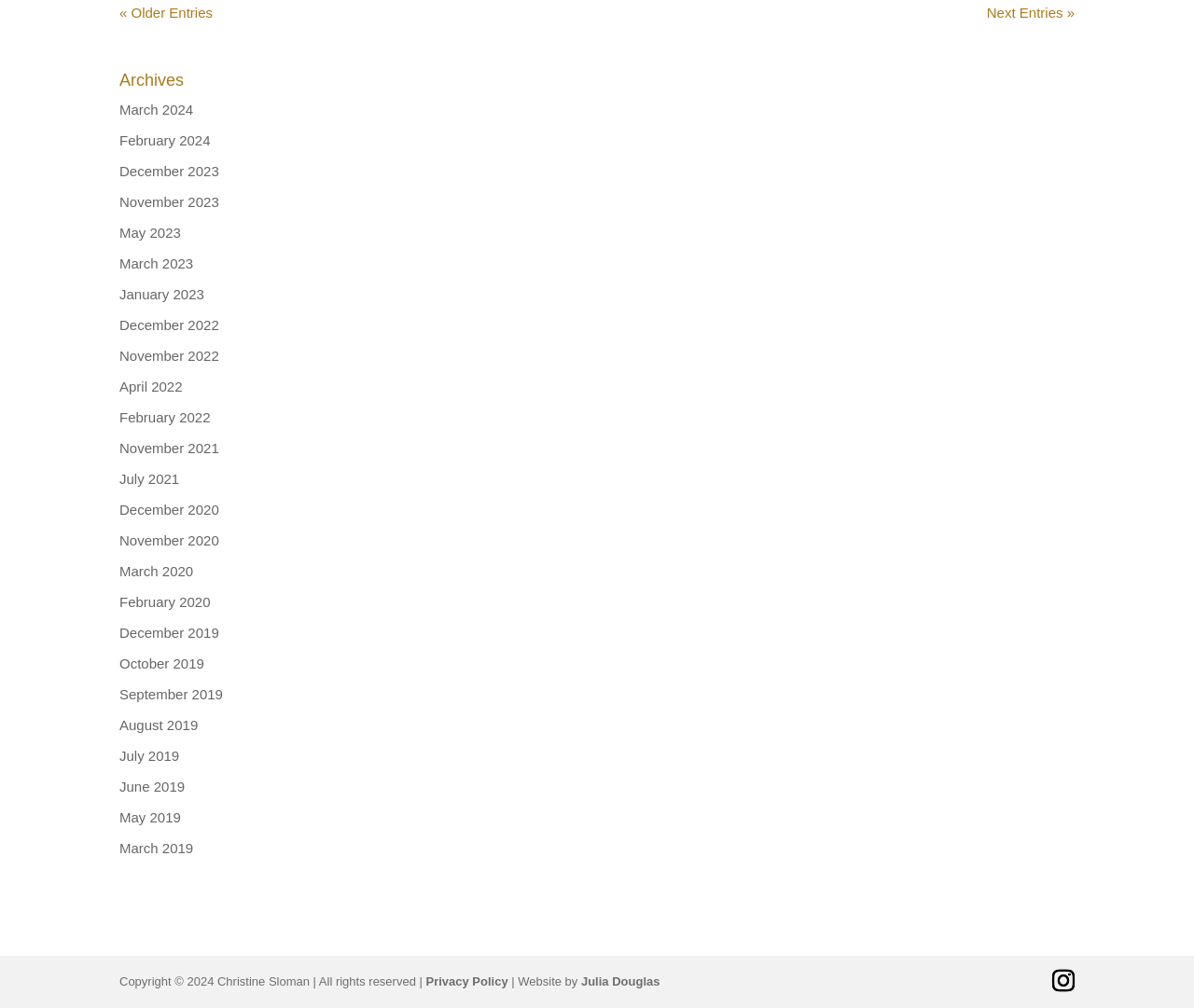Refer to the image and provide a thorough answer to this question:
What is the earliest month listed in the archives?

By examining the list of links under the 'Archives' heading, I found that the earliest month listed is July 2019, which is the 13th link from the top.